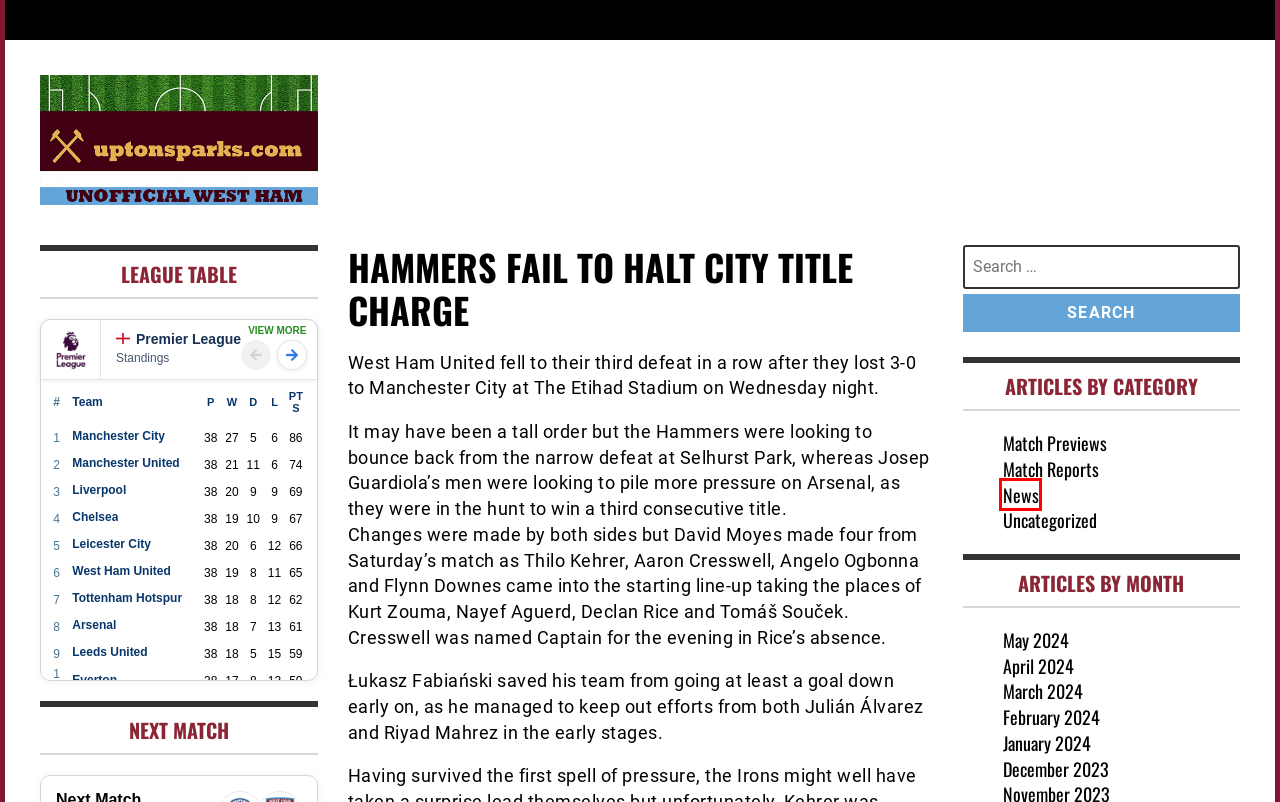Evaluate the webpage screenshot and identify the element within the red bounding box. Select the webpage description that best fits the new webpage after clicking the highlighted element. Here are the candidates:
A. May 2024 – UptonSparks
B. News – UptonSparks
C. Uncategorized – UptonSparks
D. UptonSparks
E. January 2024 – UptonSparks
F. Premier League 2023/24 Table & Stats | FootyStats
G. Match Previews – UptonSparks
H. April 2024 – UptonSparks

B